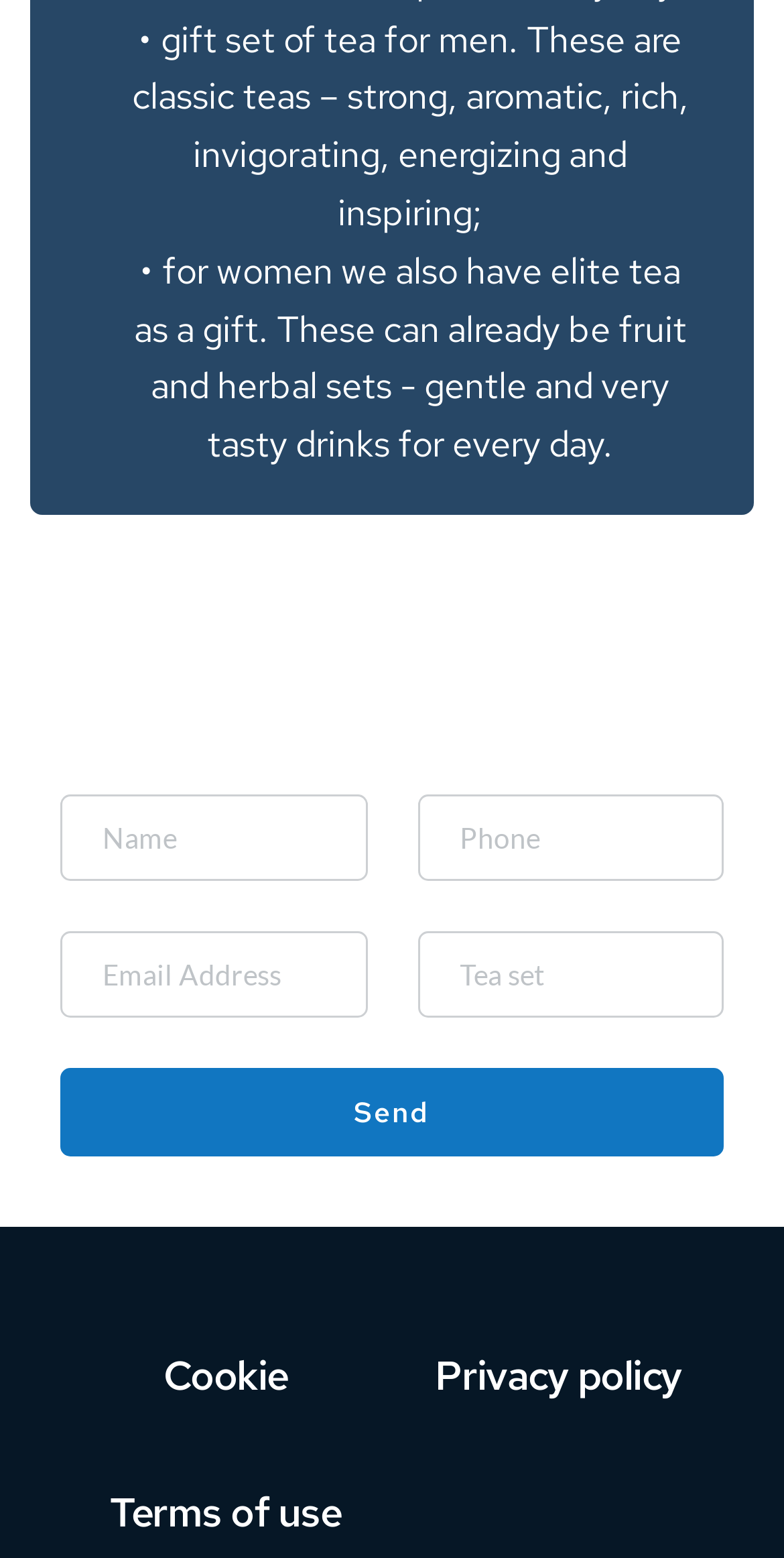Determine the bounding box coordinates (top-left x, top-left y, bottom-right x, bottom-right y) of the UI element described in the following text: name="eVV9R9ewgjB0" placeholder="Name"

[0.077, 0.509, 0.468, 0.565]